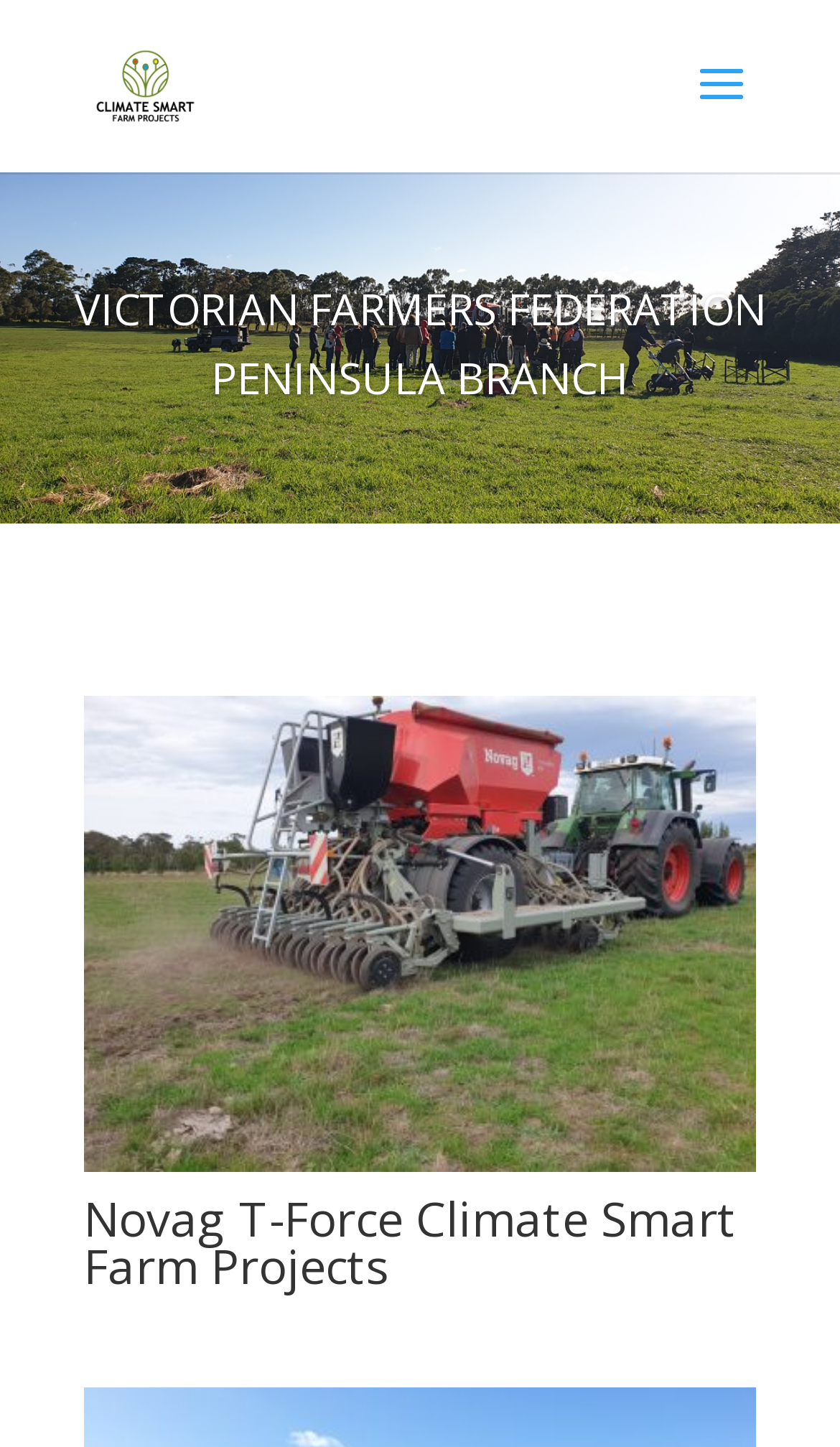Determine the bounding box for the UI element as described: "alt="Climate Smart Farm Projects"". The coordinates should be represented as four float numbers between 0 and 1, formatted as [left, top, right, bottom].

[0.11, 0.043, 0.235, 0.071]